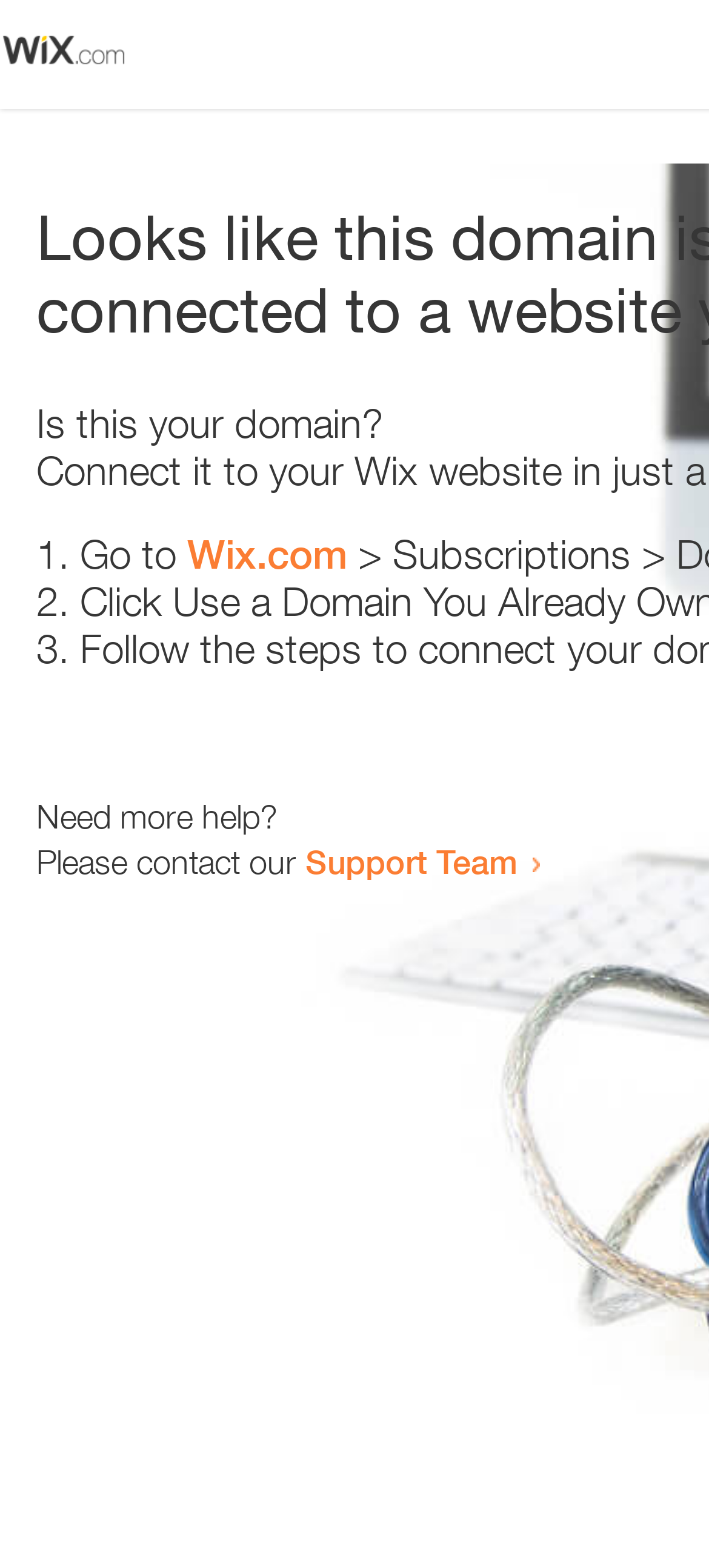Please give a concise answer to this question using a single word or phrase: 
What is the position of the image on the page?

Top